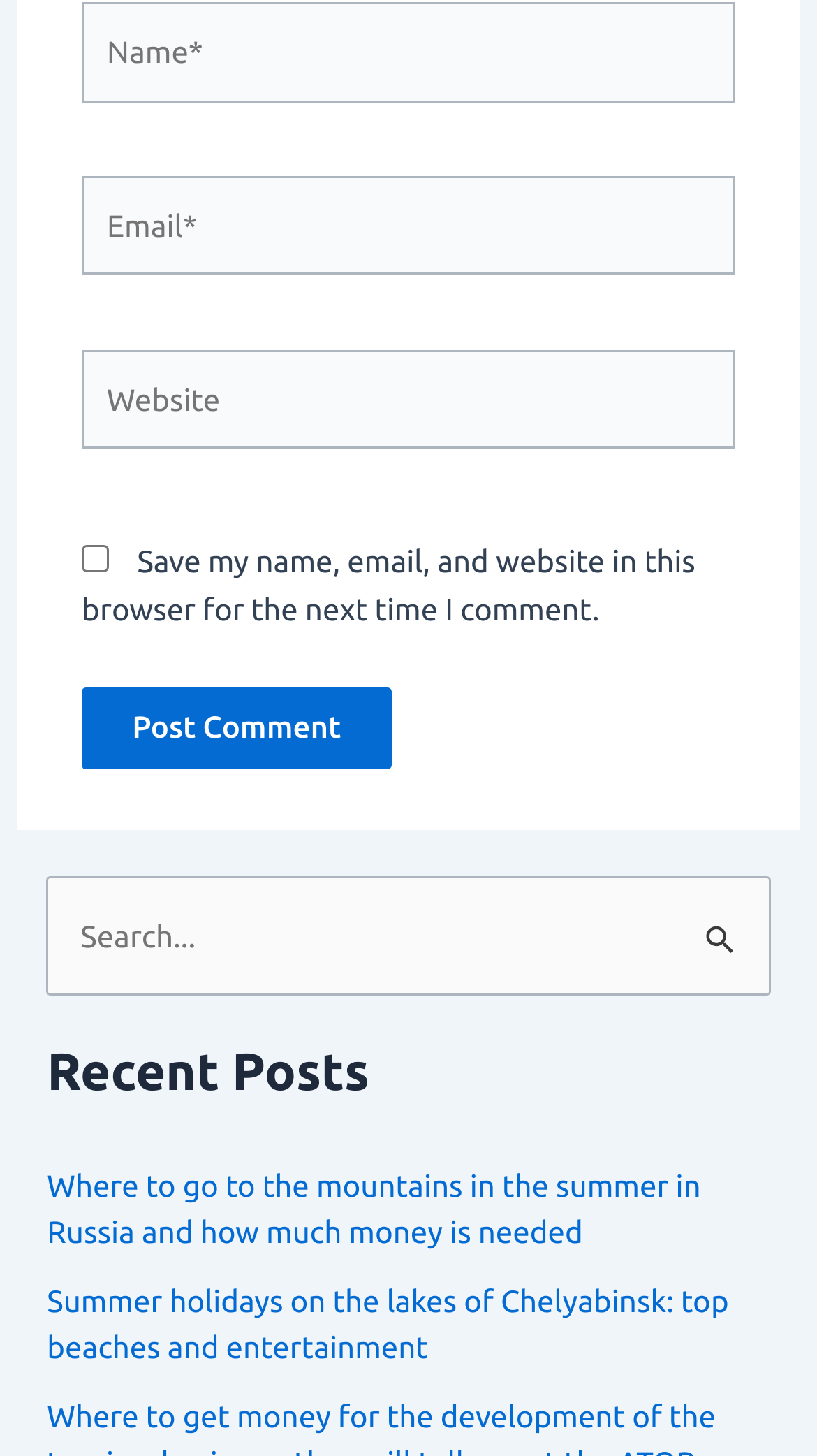Determine the bounding box for the described HTML element: "name="submit" value="Post Comment"". Ensure the coordinates are four float numbers between 0 and 1 in the format [left, top, right, bottom].

[0.1, 0.473, 0.479, 0.528]